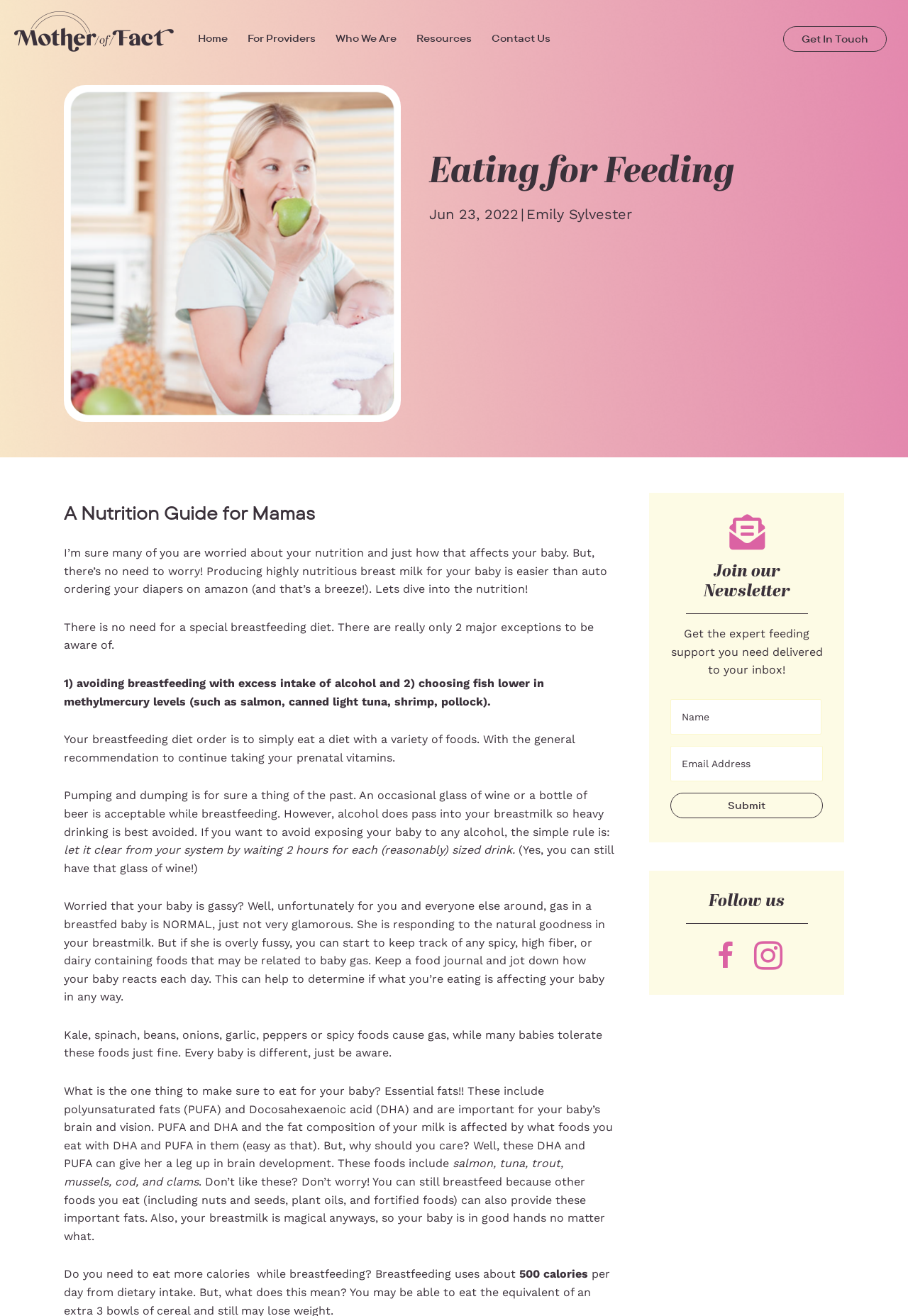Using the description: "Emily Sylvester", determine the UI element's bounding box coordinates. Ensure the coordinates are in the format of four float numbers between 0 and 1, i.e., [left, top, right, bottom].

[0.58, 0.156, 0.696, 0.169]